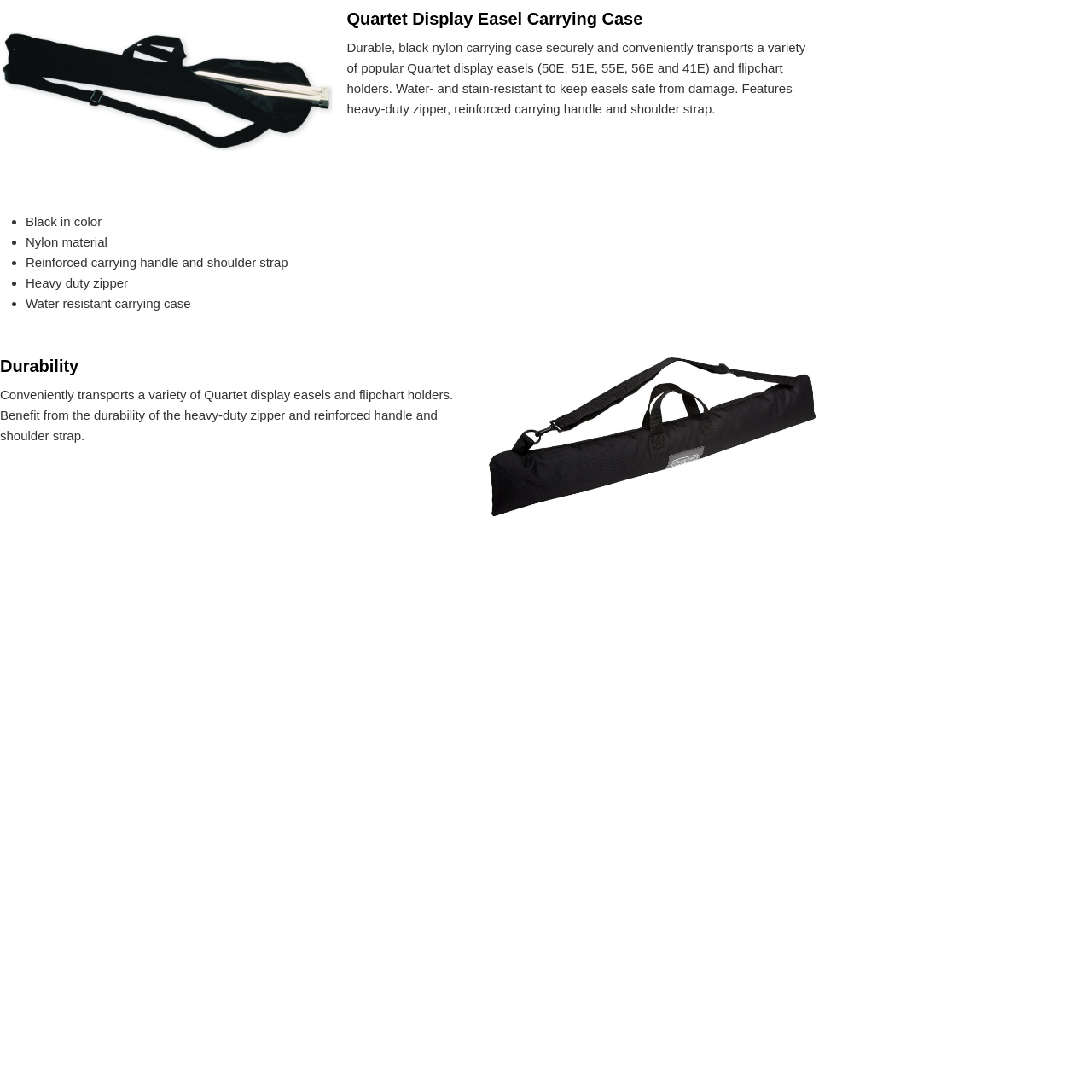Write an elaborate caption that captures the essence of the webpage.

The webpage is about a Quartet Display Easel Carrying Case. At the top, there is a heading that reads "Quartet Display Easel Carrying Case". Below the heading, there is a descriptive paragraph that explains the features of the carrying case, including its durability, water- and stain-resistance, and the types of easels it can transport.

To the left of the paragraph, there is an image of the Quartet Display Easel Carrying Case. Below the image, there is a list of bullet points that highlight the key features of the product, including its black color, nylon material, reinforced carrying handle and shoulder strap, heavy-duty zipper, and water-resistant design.

Further down the page, there is another heading that reads "Durability". Below this heading, there is a paragraph that emphasizes the convenience and durability of the carrying case, specifically mentioning the heavy-duty zipper and reinforced handle and shoulder strap. To the right of this paragraph, there is an image related to durability.

Overall, the webpage provides a detailed description of the Quartet Display Easel Carrying Case, highlighting its features, durability, and convenience.